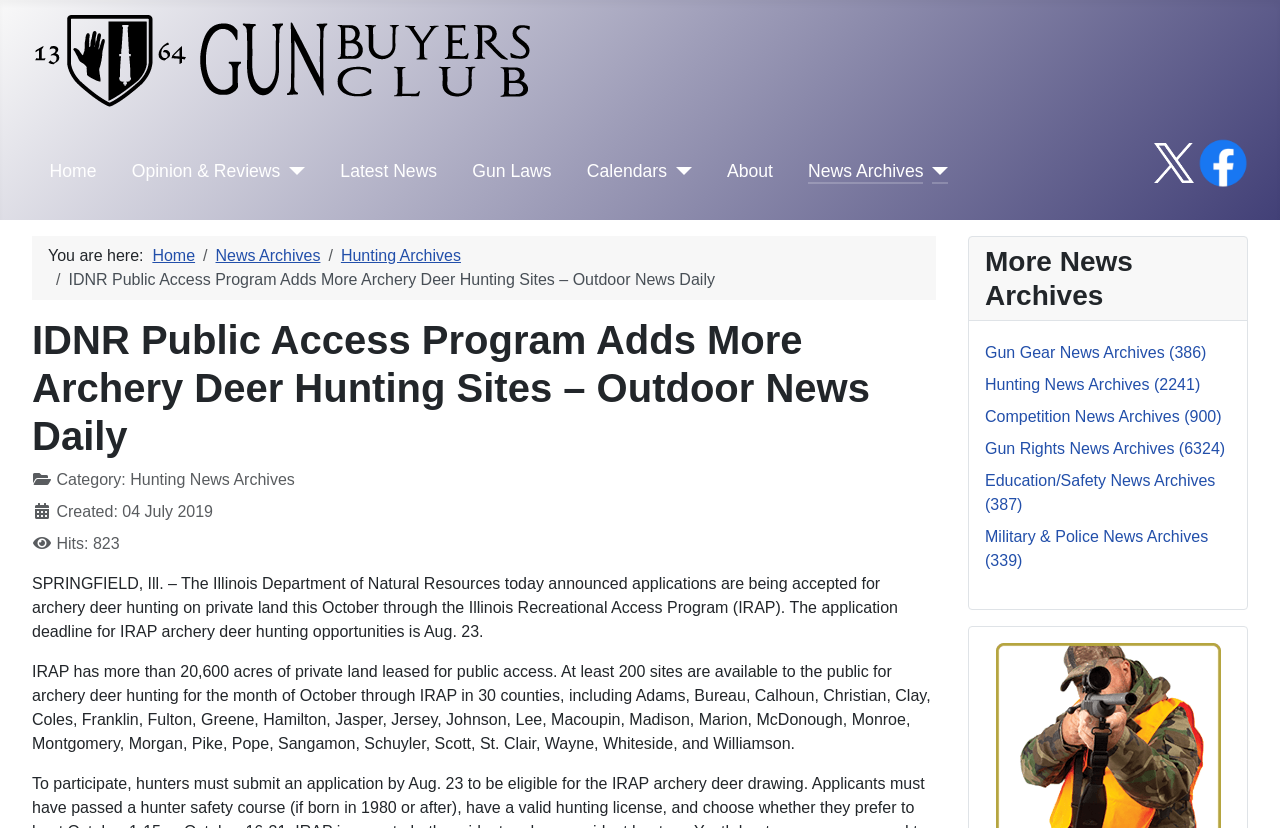What is the deadline for applying for archery deer hunting?
Based on the visual content, answer with a single word or a brief phrase.

Aug. 23